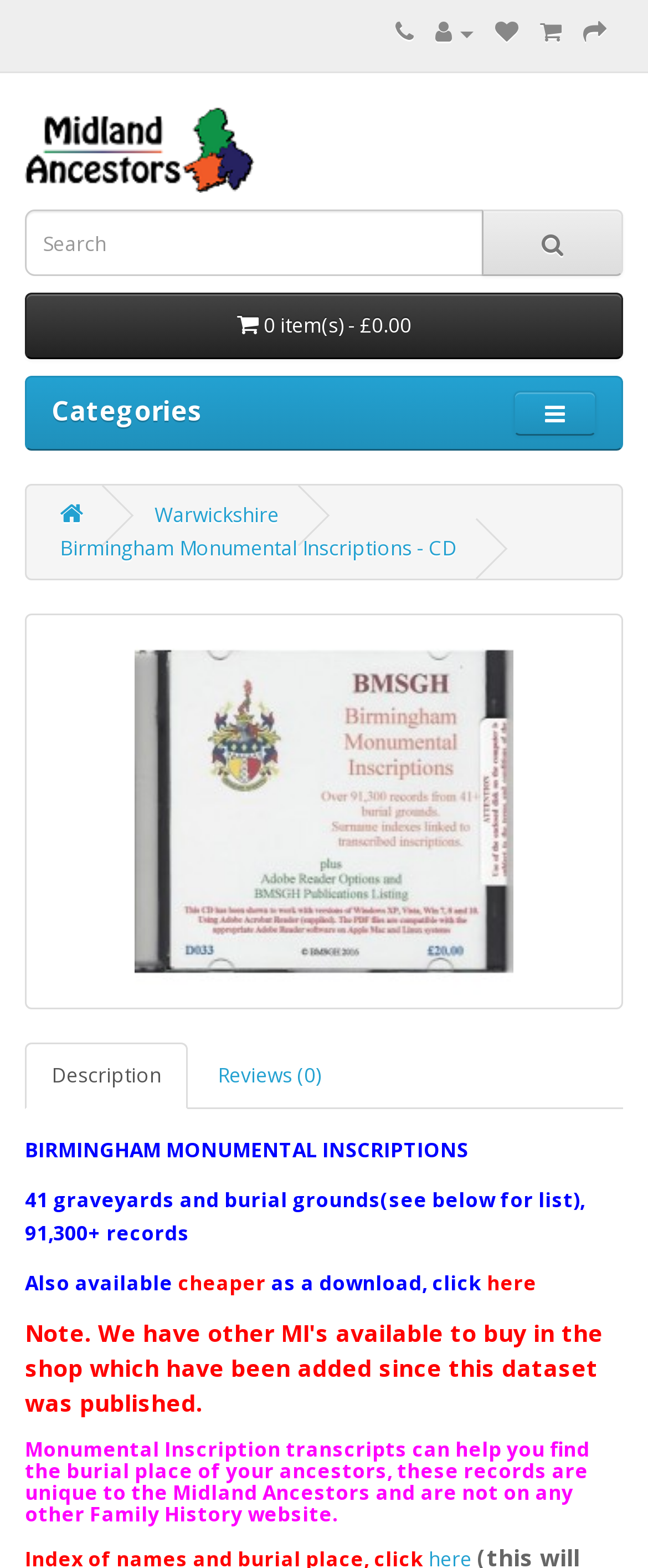Please provide the bounding box coordinate of the region that matches the element description: 0 item(s) - £0.00. Coordinates should be in the format (top-left x, top-left y, bottom-right x, bottom-right y) and all values should be between 0 and 1.

[0.038, 0.187, 0.962, 0.229]